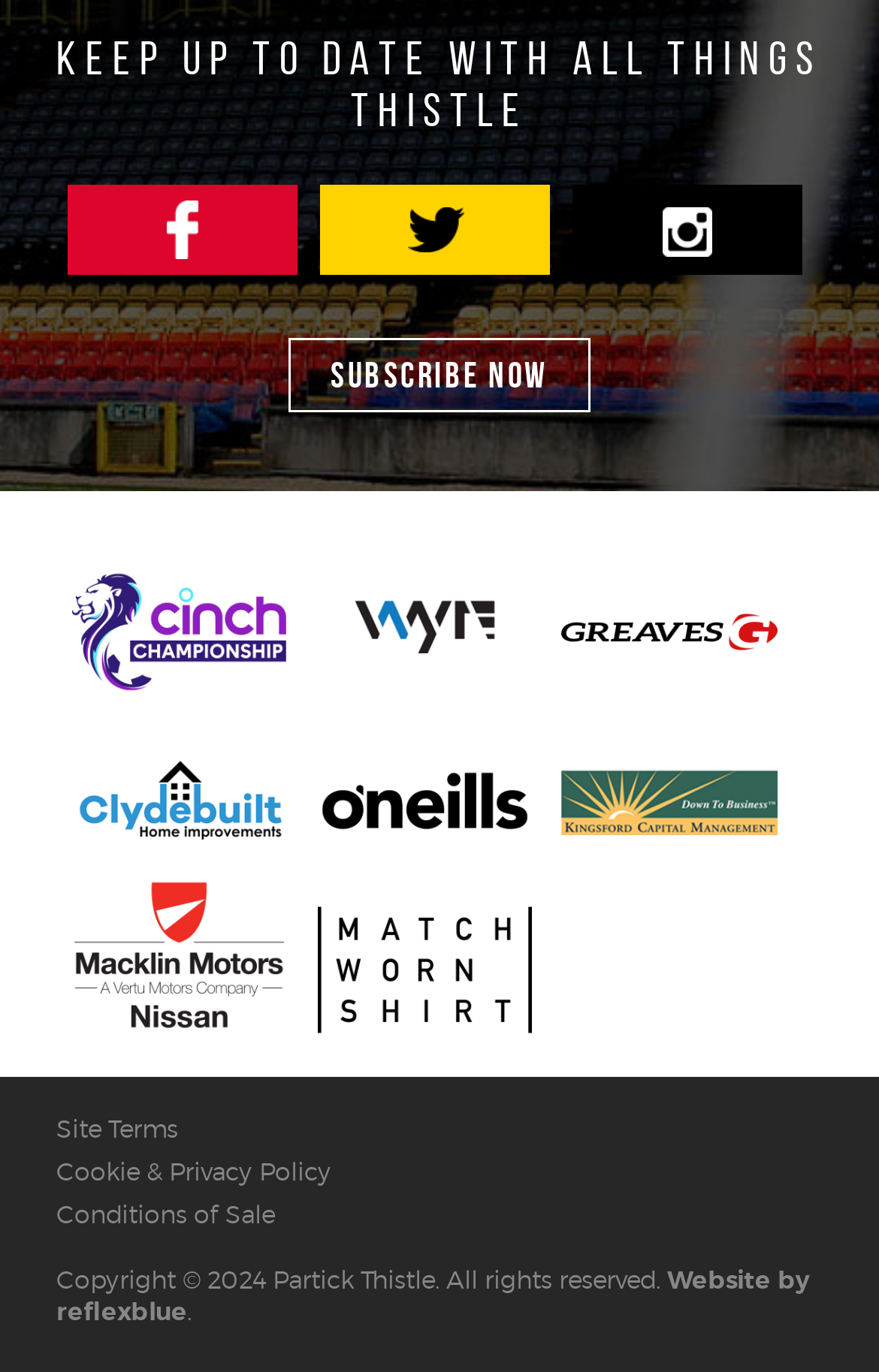How many 'Partick Thistle FC' links are there?
Based on the screenshot, provide a one-word or short-phrase response.

6